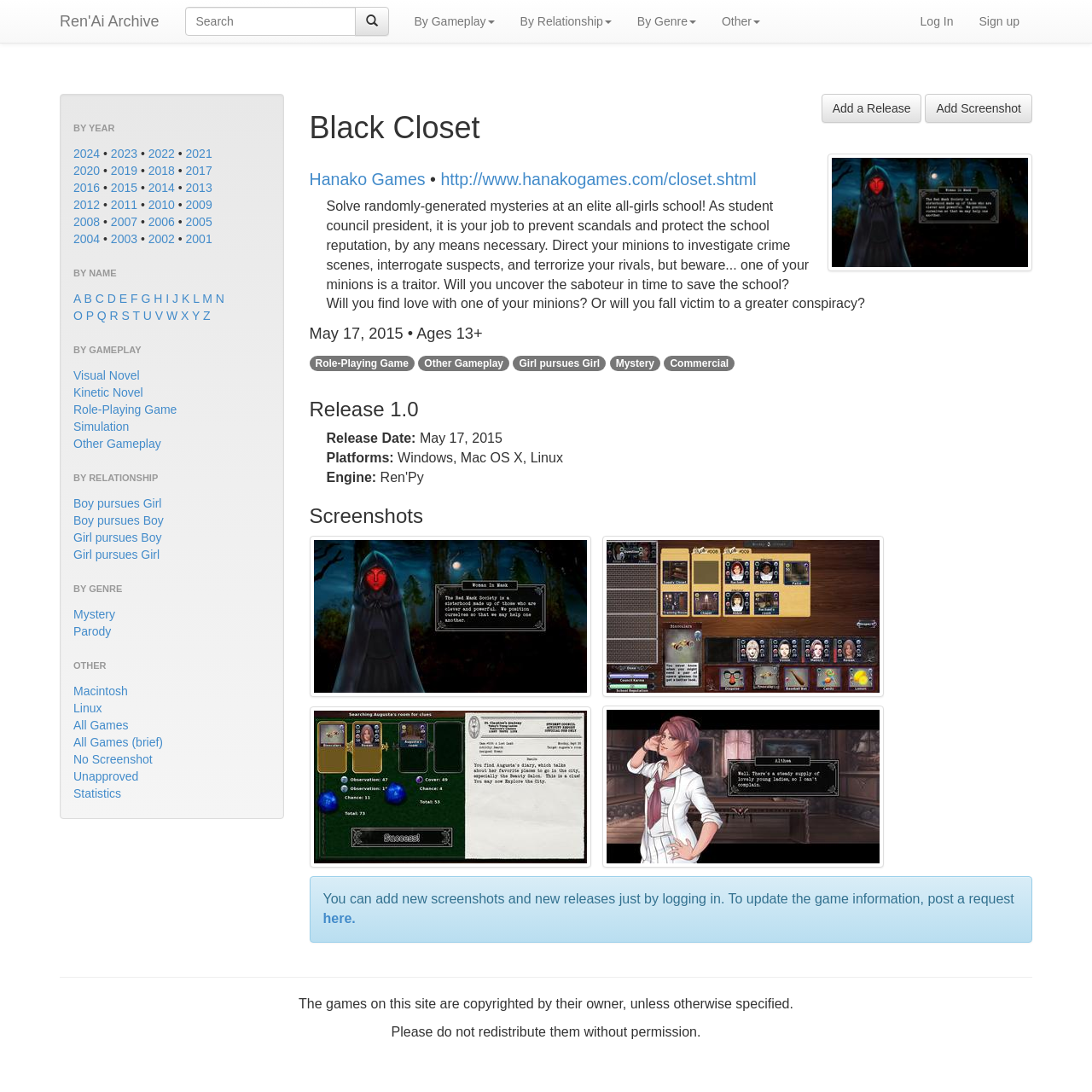Find the bounding box coordinates of the area to click in order to follow the instruction: "Explore Visual Novel games".

[0.067, 0.338, 0.128, 0.35]